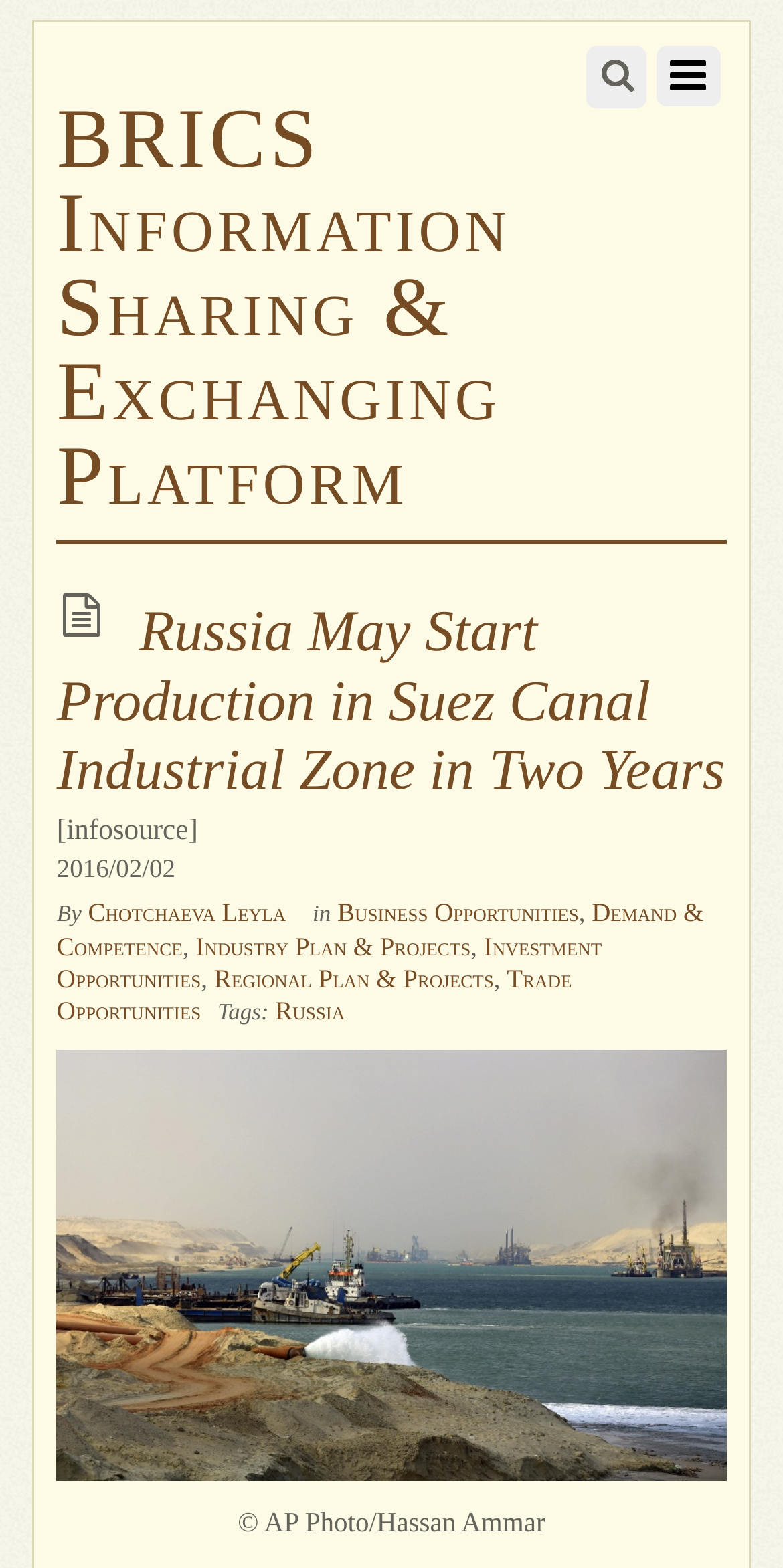Describe all visible elements and their arrangement on the webpage.

The webpage appears to be an article page, with a focus on a news article about Russia potentially starting production in the Suez Canal Industrial Zone within two years. 

At the top of the page, there is a link to the "BRICS Information Sharing & Exchanging Platform" on the left side, and a search box on the right side. 

Below the search box, the main article title "Russia May Start Production in Suez Canal Industrial Zone in Two Years" is prominently displayed, with a link to the article itself. 

Under the title, there is a brief description of the article's source, followed by the publication date "2016/02/02". The author of the article, "Chotchaeva Leyla", is mentioned, along with several categories related to the article, including "Business Opportunities", "Demand & Competence", and "Industry Plan & Projects", among others. 

Further down the page, there is a large image with a caption, credited to "AP Photo/Hassan Ammar". The image takes up most of the width of the page.